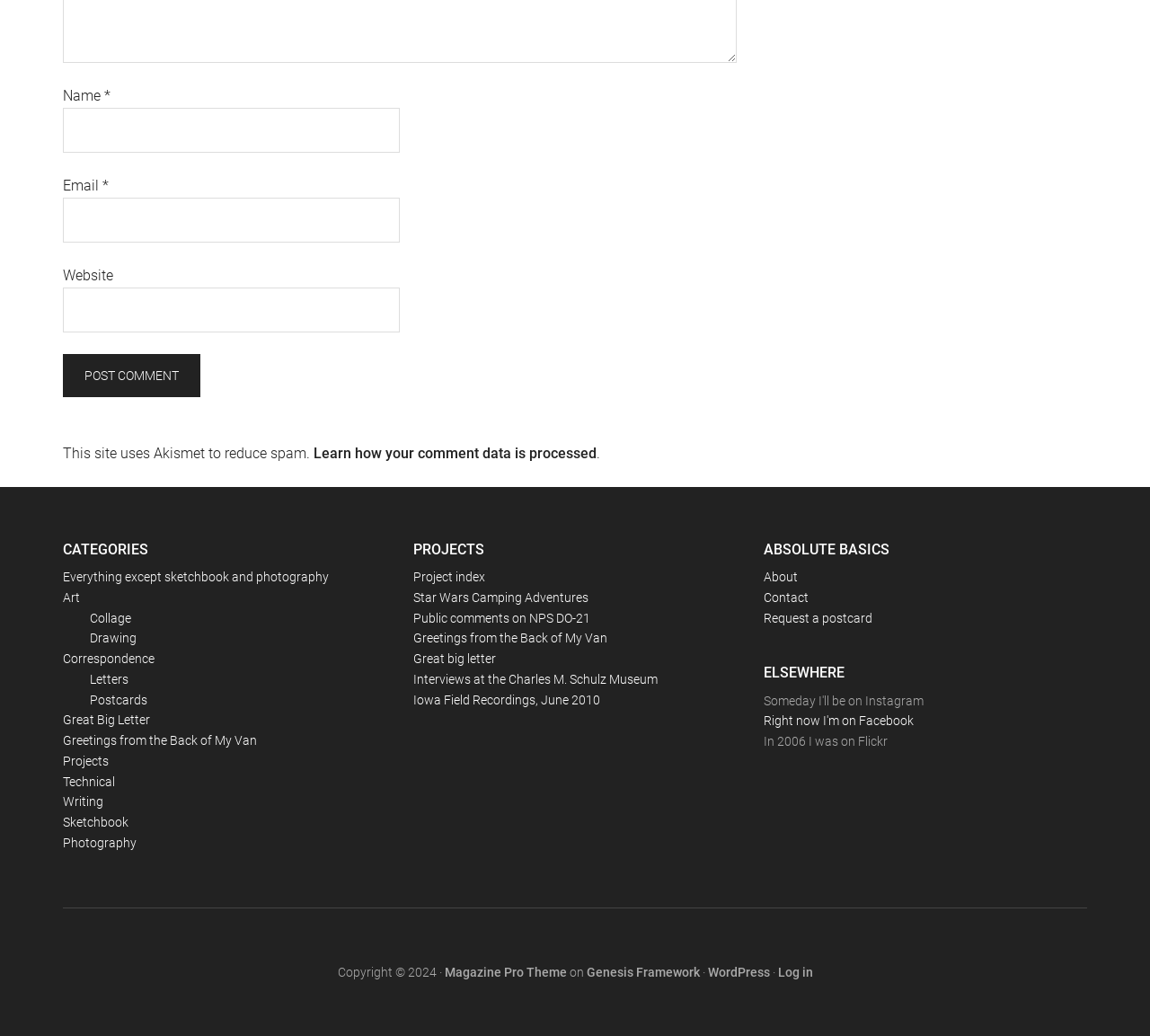Please answer the following question using a single word or phrase: 
What is the purpose of the textbox labeled 'Name'?

To input name